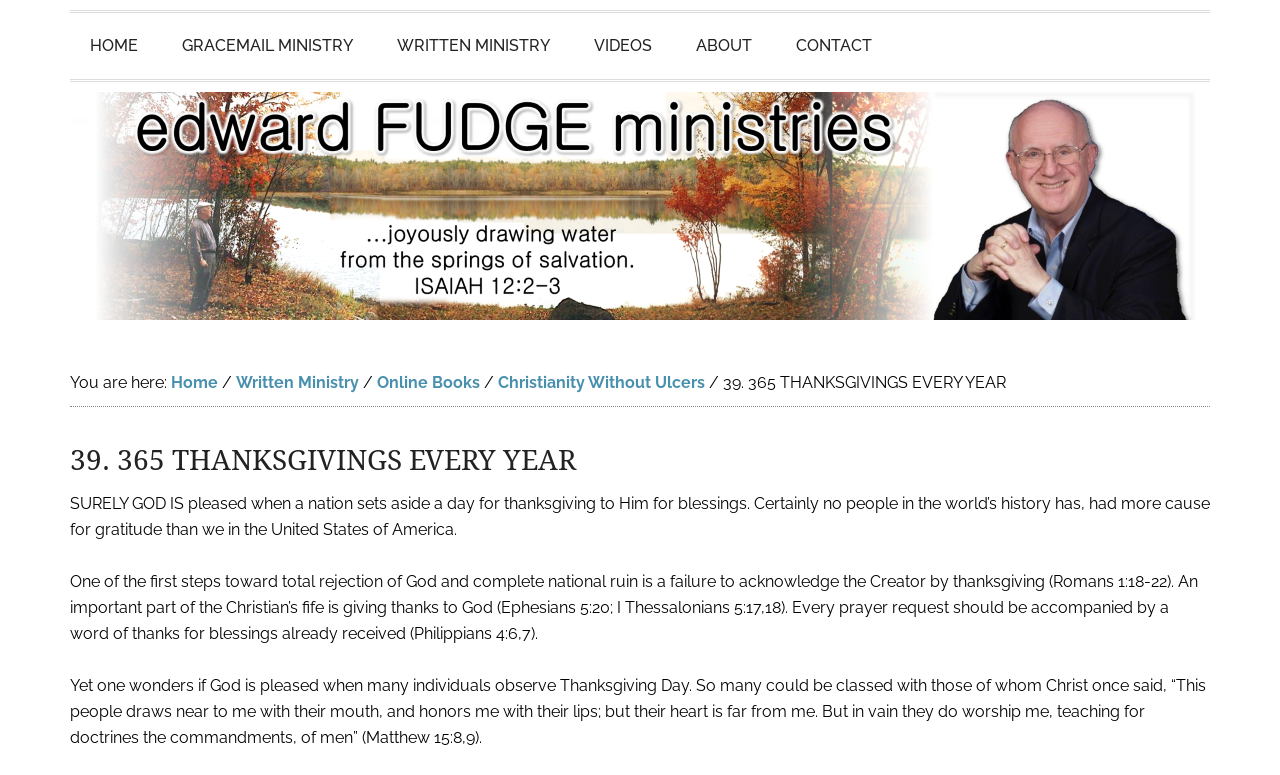Using the format (top-left x, top-left y, bottom-right x, bottom-right y), provide the bounding box coordinates for the described UI element. All values should be floating point numbers between 0 and 1: Contact

[0.606, 0.017, 0.697, 0.102]